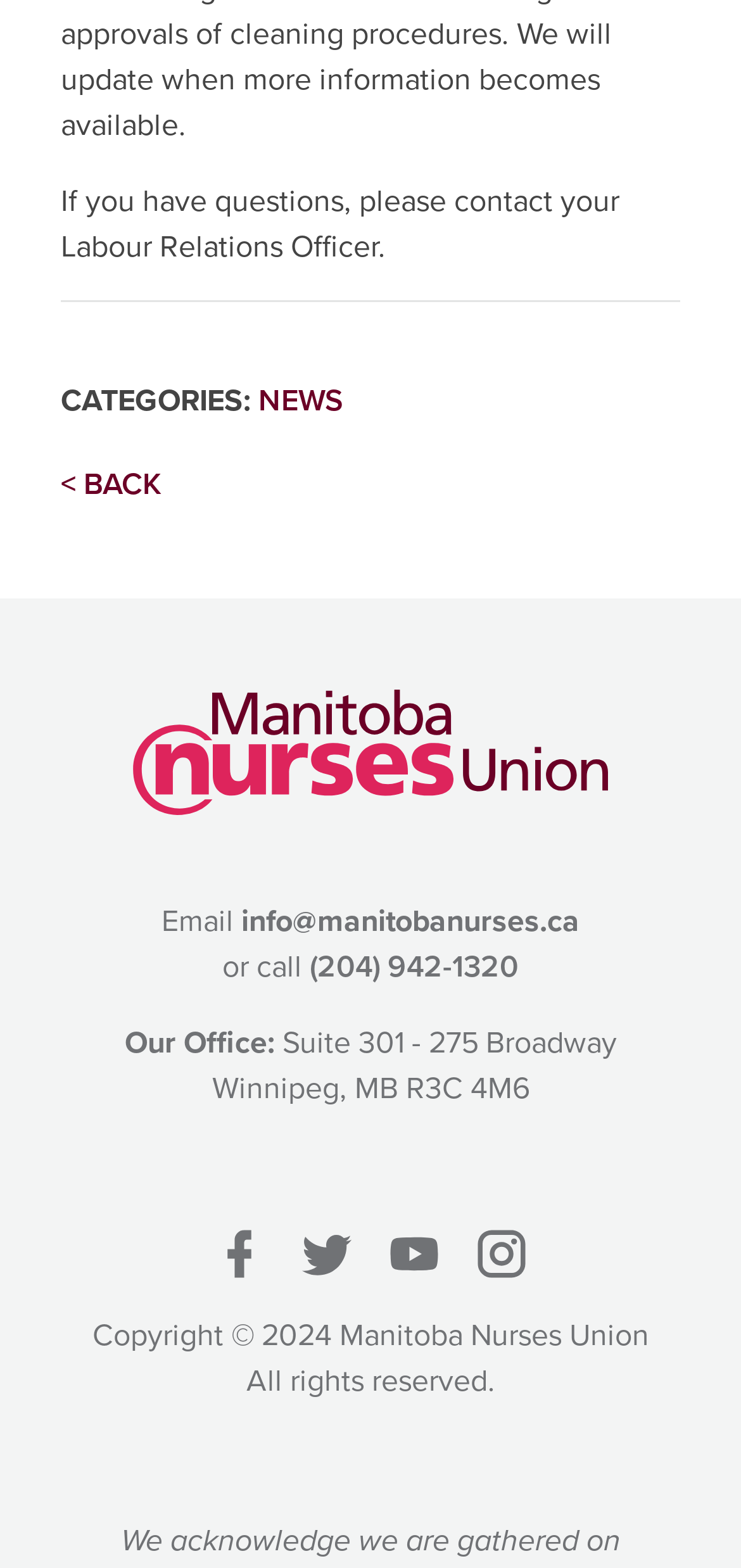Given the element description < Back, specify the bounding box coordinates of the corresponding UI element in the format (top-left x, top-left y, bottom-right x, bottom-right y). All values must be between 0 and 1.

[0.082, 0.295, 0.218, 0.322]